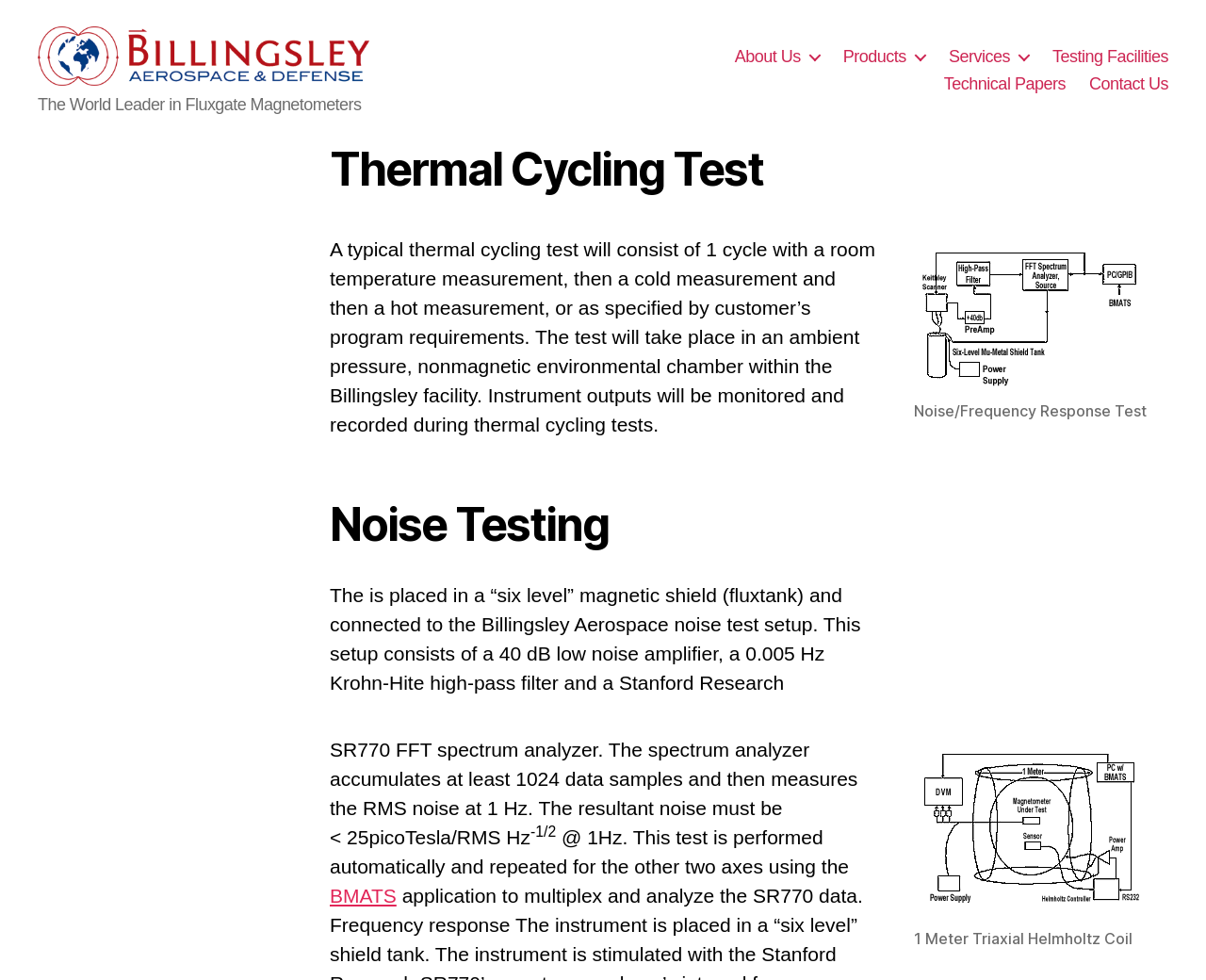Identify the bounding box coordinates of the specific part of the webpage to click to complete this instruction: "Click the Billingsley Aerospace & Defense Logo".

[0.031, 0.027, 0.422, 0.113]